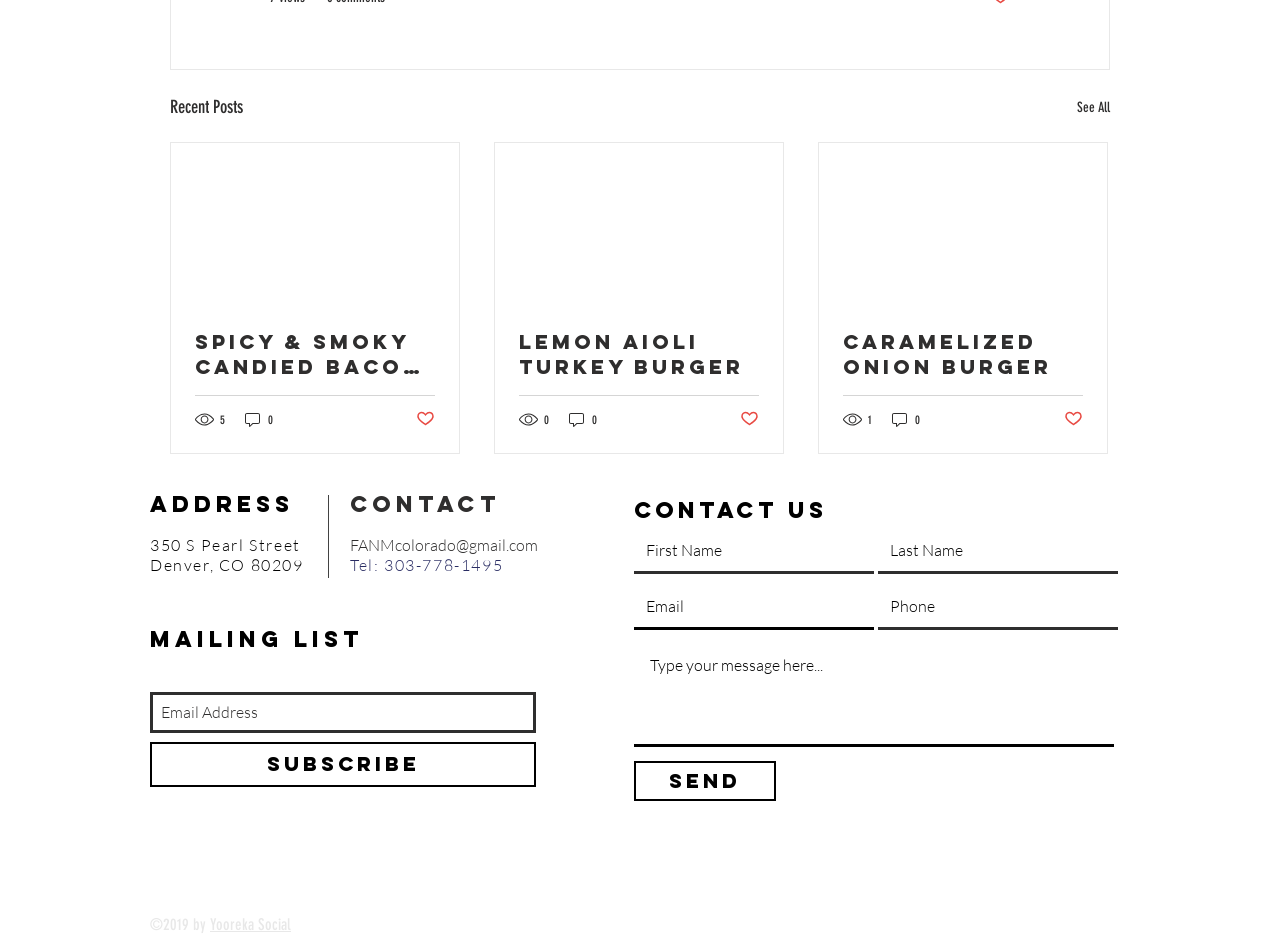Can you specify the bounding box coordinates of the area that needs to be clicked to fulfill the following instruction: "View the 'Spicy & Smoky Candied Bacon Burger' post"?

[0.152, 0.352, 0.34, 0.406]